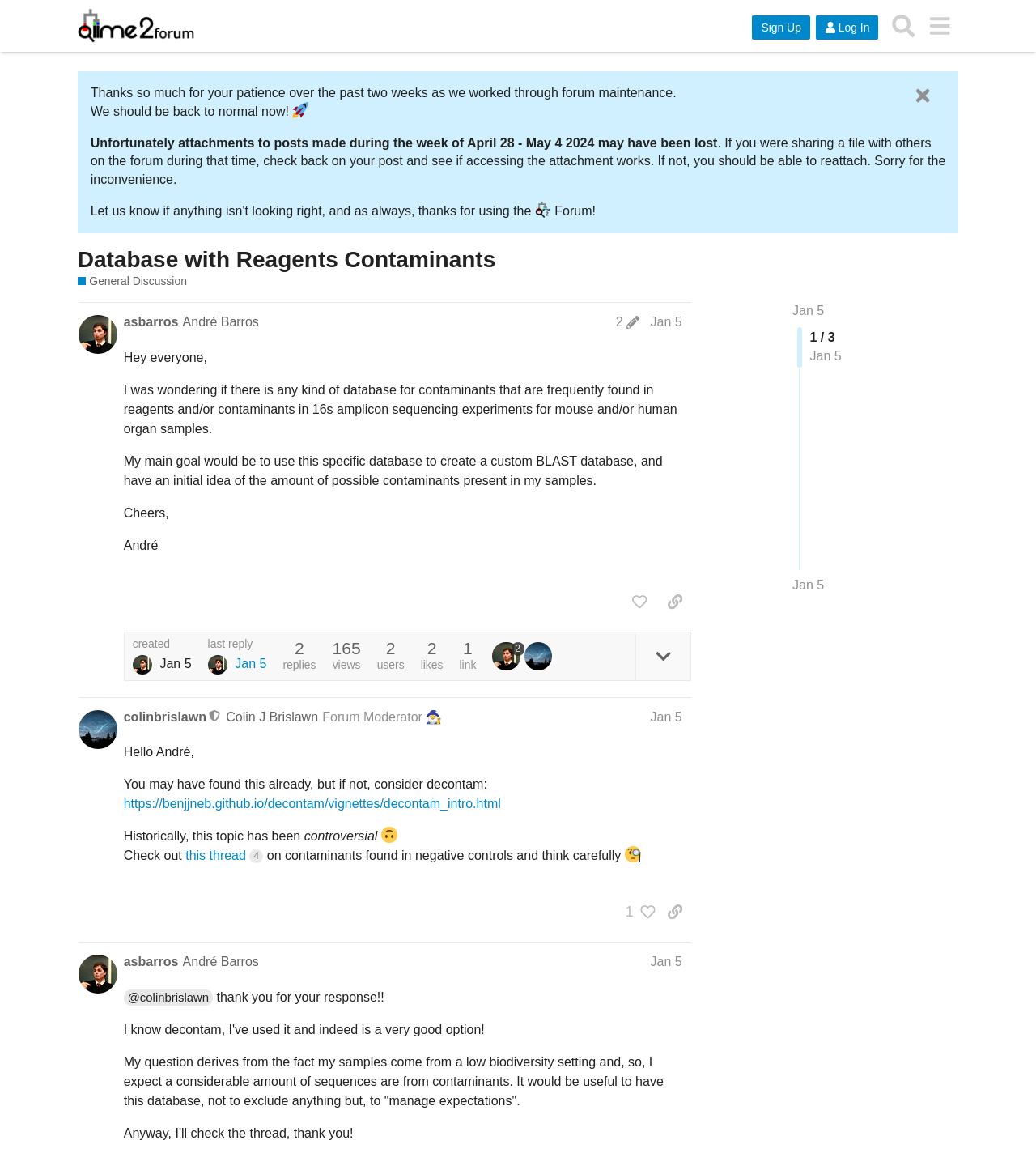Pinpoint the bounding box coordinates of the element to be clicked to execute the instruction: "Reply to this post".

[0.637, 0.511, 0.667, 0.536]